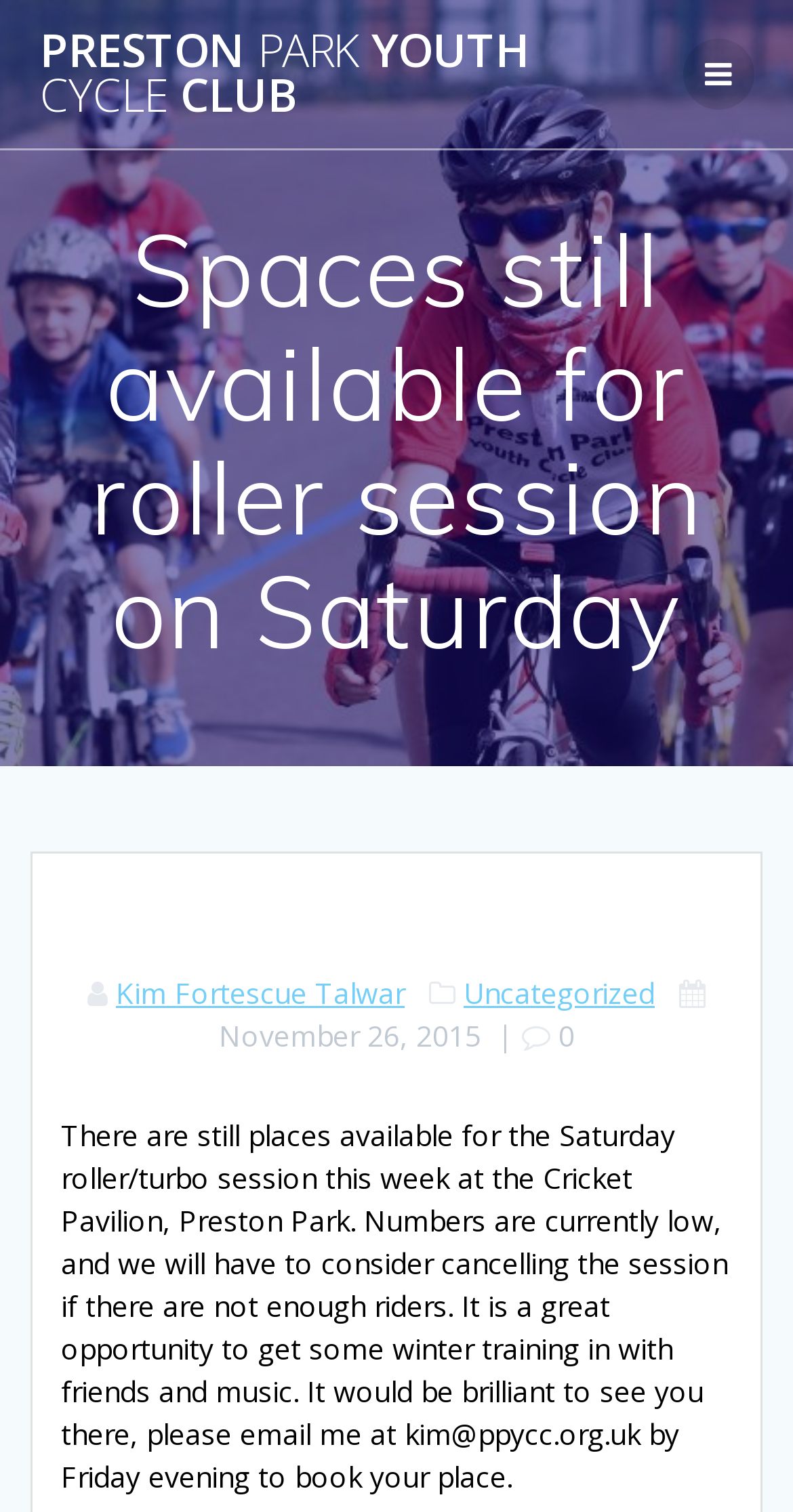What is the purpose of the Saturday roller session?
Using the information from the image, provide a comprehensive answer to the question.

I found the answer by reading the main text content of the webpage, which states 'It is a great opportunity to get some winter training in with friends and music.'